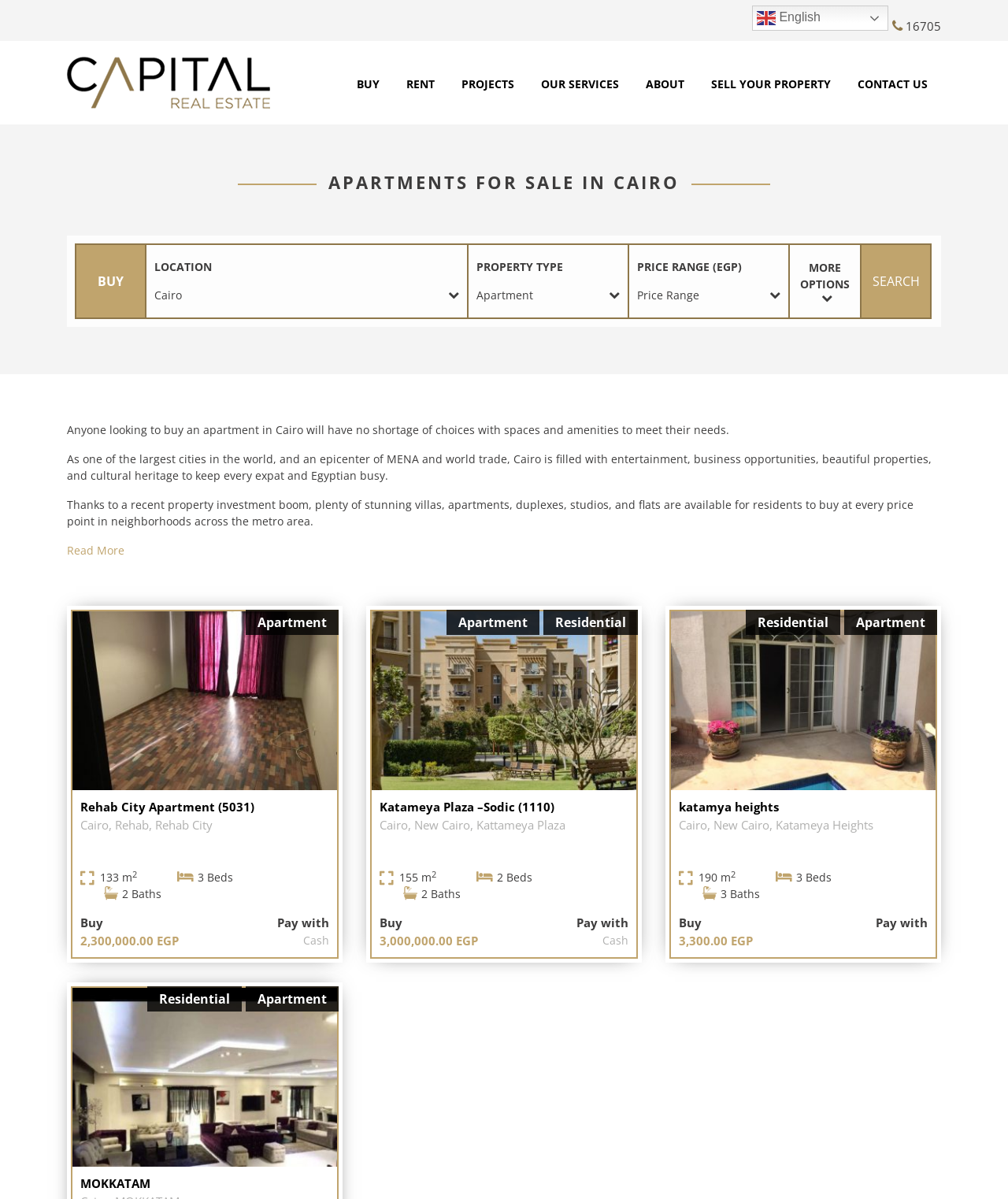Extract the top-level heading from the webpage and provide its text.

APARTMENTS FOR SALE IN CAIRO